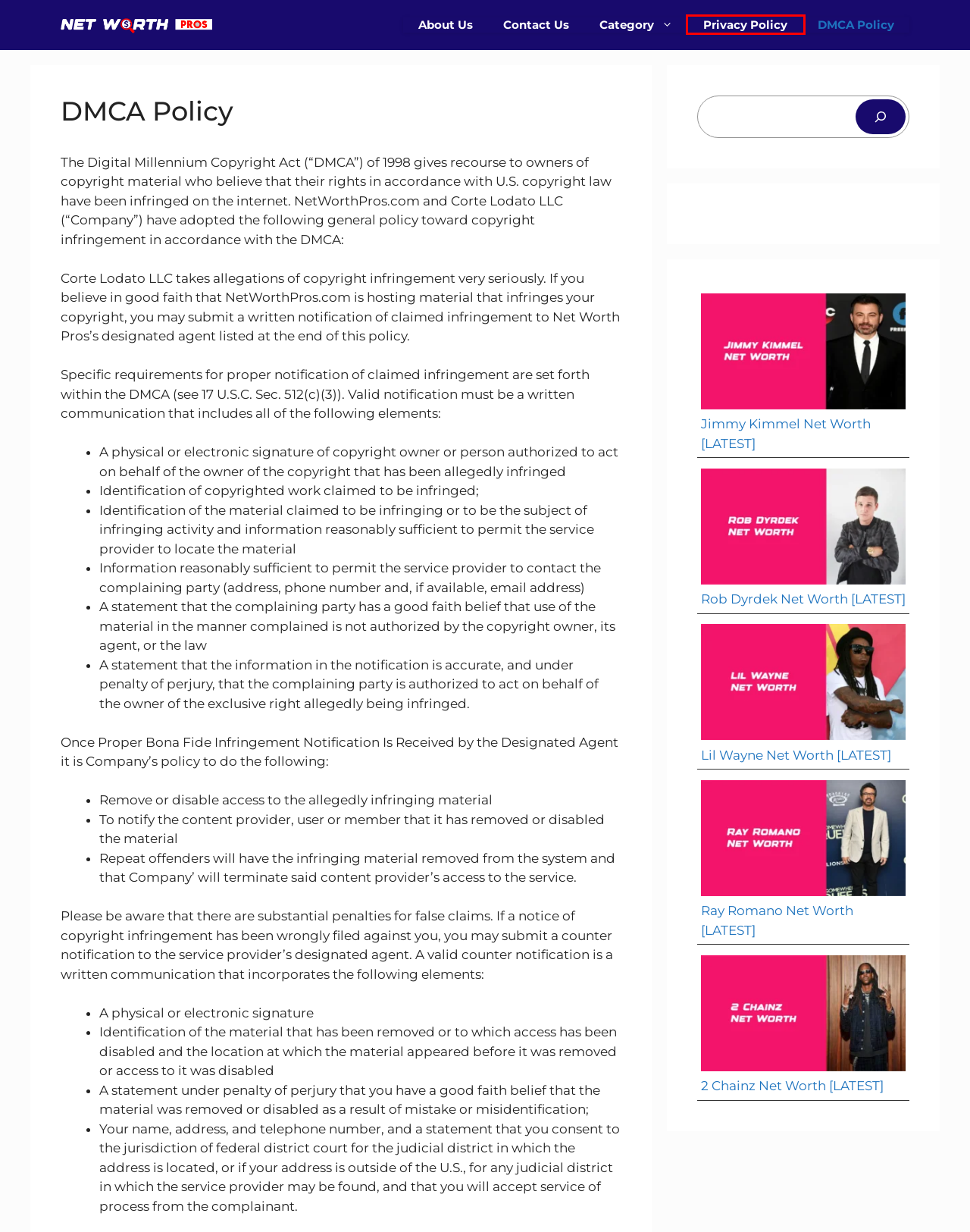Review the screenshot of a webpage containing a red bounding box around an element. Select the description that best matches the new webpage after clicking the highlighted element. The options are:
A. Contact Us - Net Worth Pros
B. Jimmy Kimmel Net Worth [LATEST] - Net Worth Pros
C. About Us - Net Worth Pros
D. 2 Chainz Net Worth [LATEST] - Net Worth Pros
E. Lil Wayne Net Worth [LATEST] - Net Worth Pros
F. Net Worth Pros - Net worth, bio, wiki of celebrities and famous people.
G. Privacy Policy - Net Worth Pros
H. Ray Romano Net Worth [LATEST] - Net Worth Pros

G